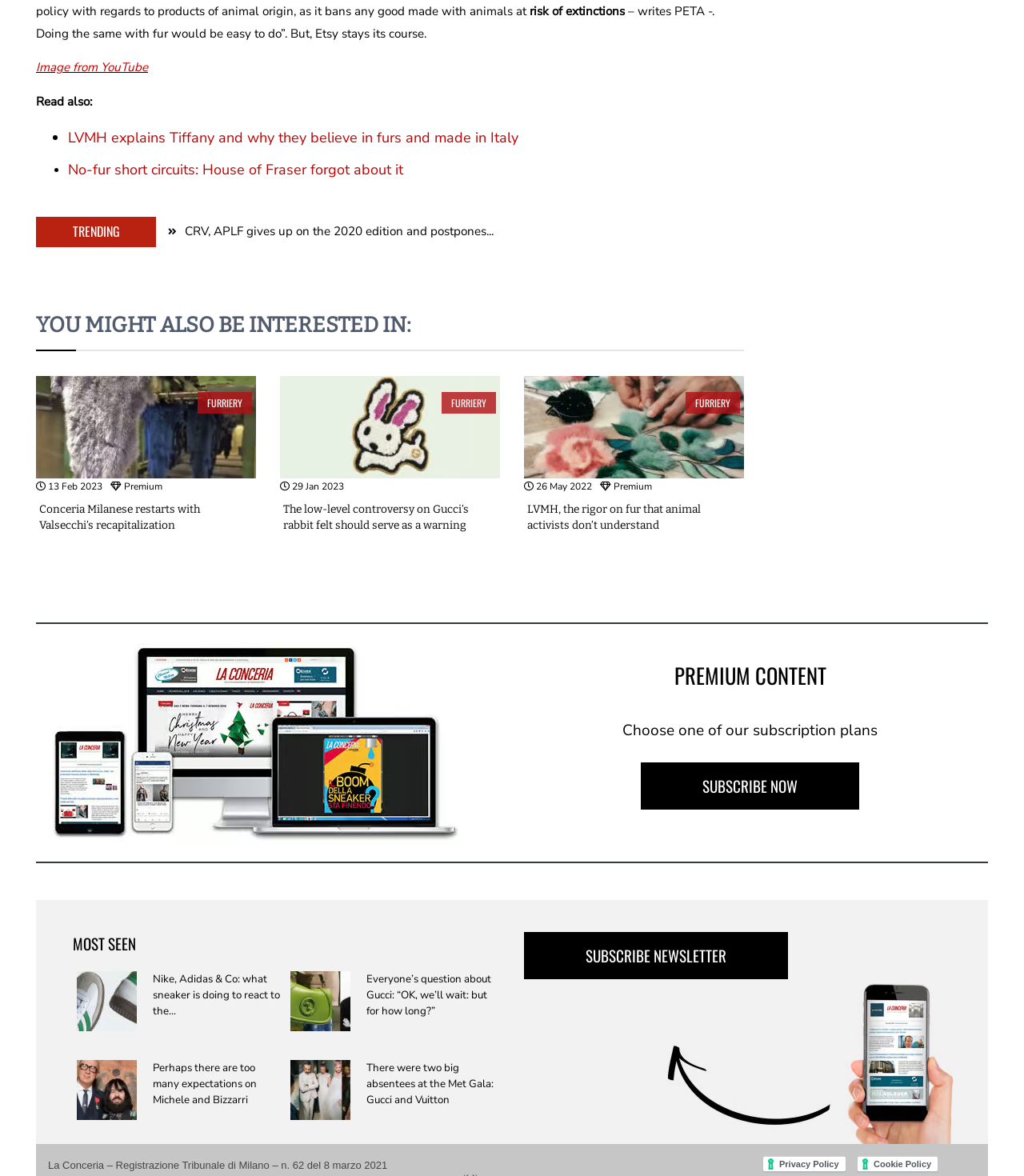How many images are there in the 'MOST SEEN' section?
Based on the image, answer the question in a detailed manner.

I found the 'MOST SEEN' section by searching for the heading element with the text 'MOST SEEN'. Then, I counted the number of image elements under this section, which is 4.